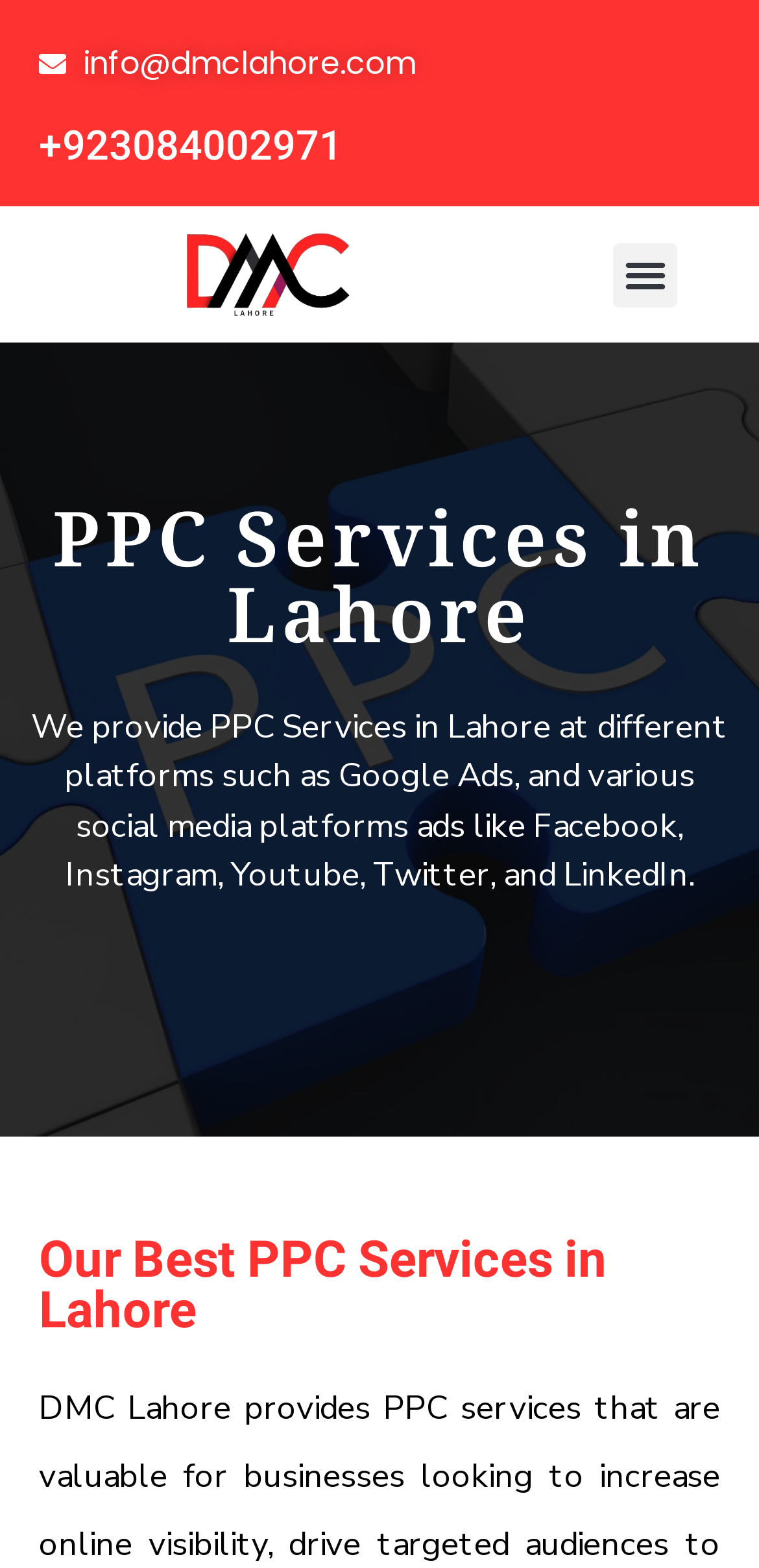What is the contact email?
Refer to the image and answer the question using a single word or phrase.

info@dmclahore.com